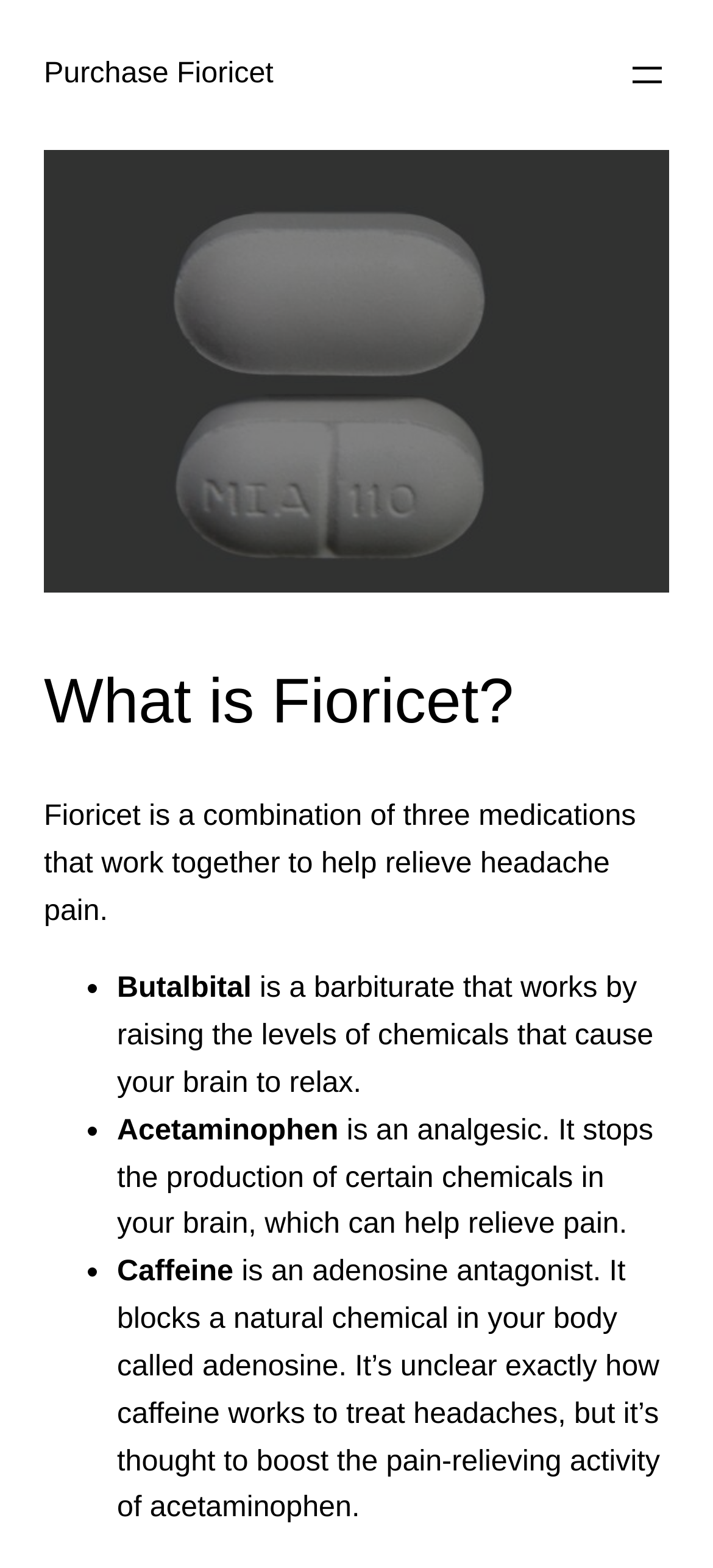What is the purpose of Fioricet?
Based on the image, respond with a single word or phrase.

Relieve headache pain